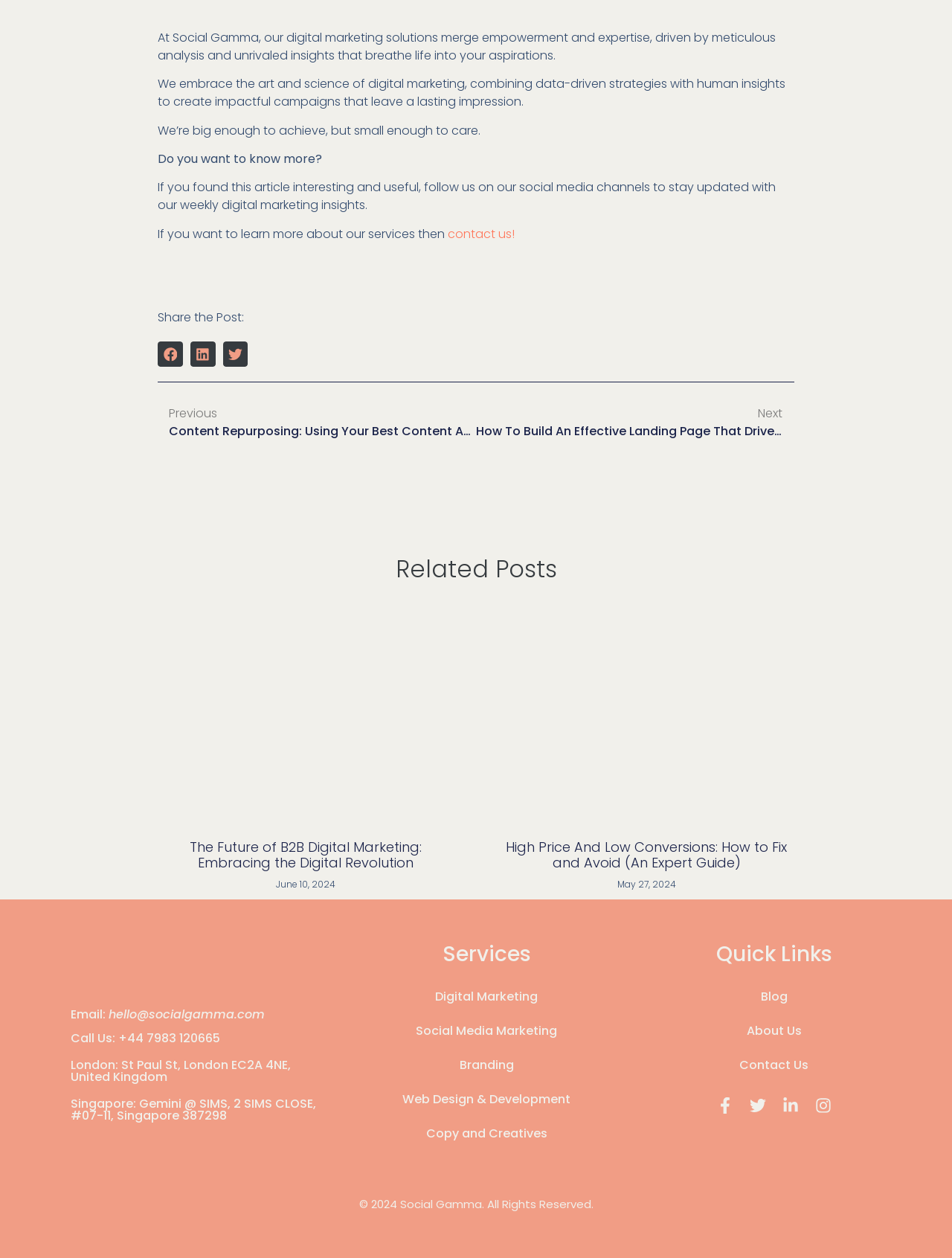Could you please study the image and provide a detailed answer to the question:
How can I contact the company?

The link to contact the company is located at the top of the webpage with the text 'contact us!' which is a link to the company's contact page.